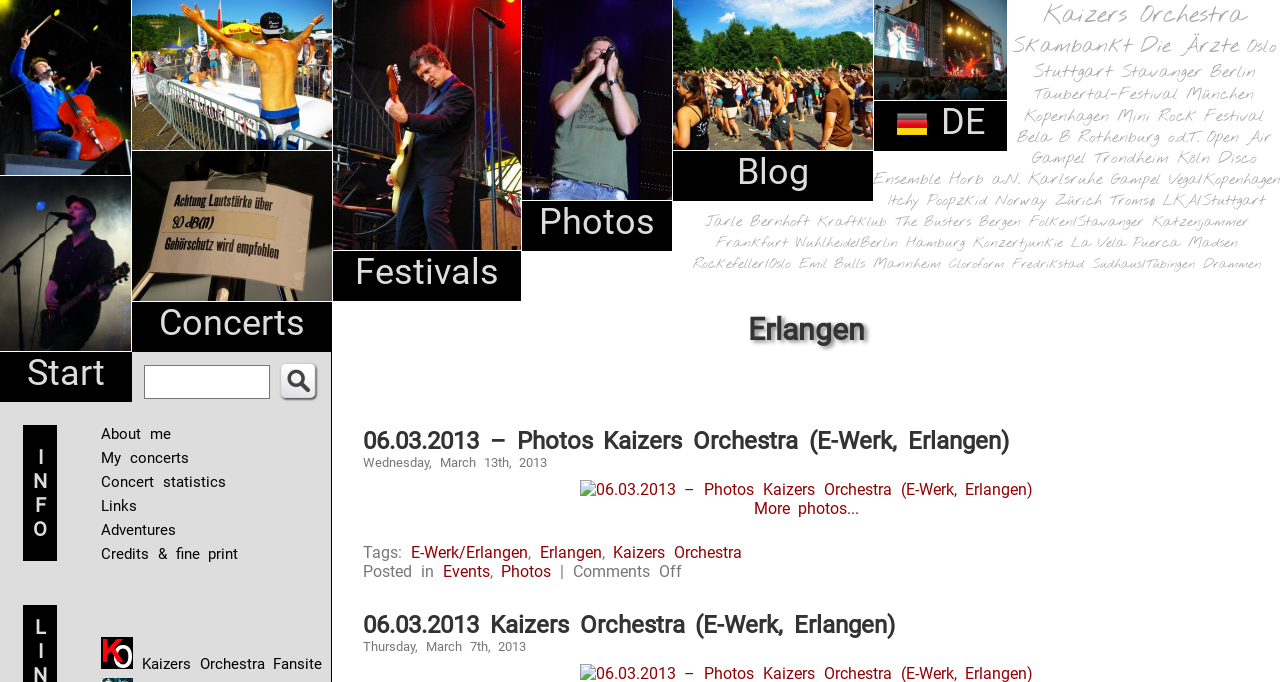How many links are in the 'INFO' section?
Please provide a single word or phrase based on the screenshot.

6